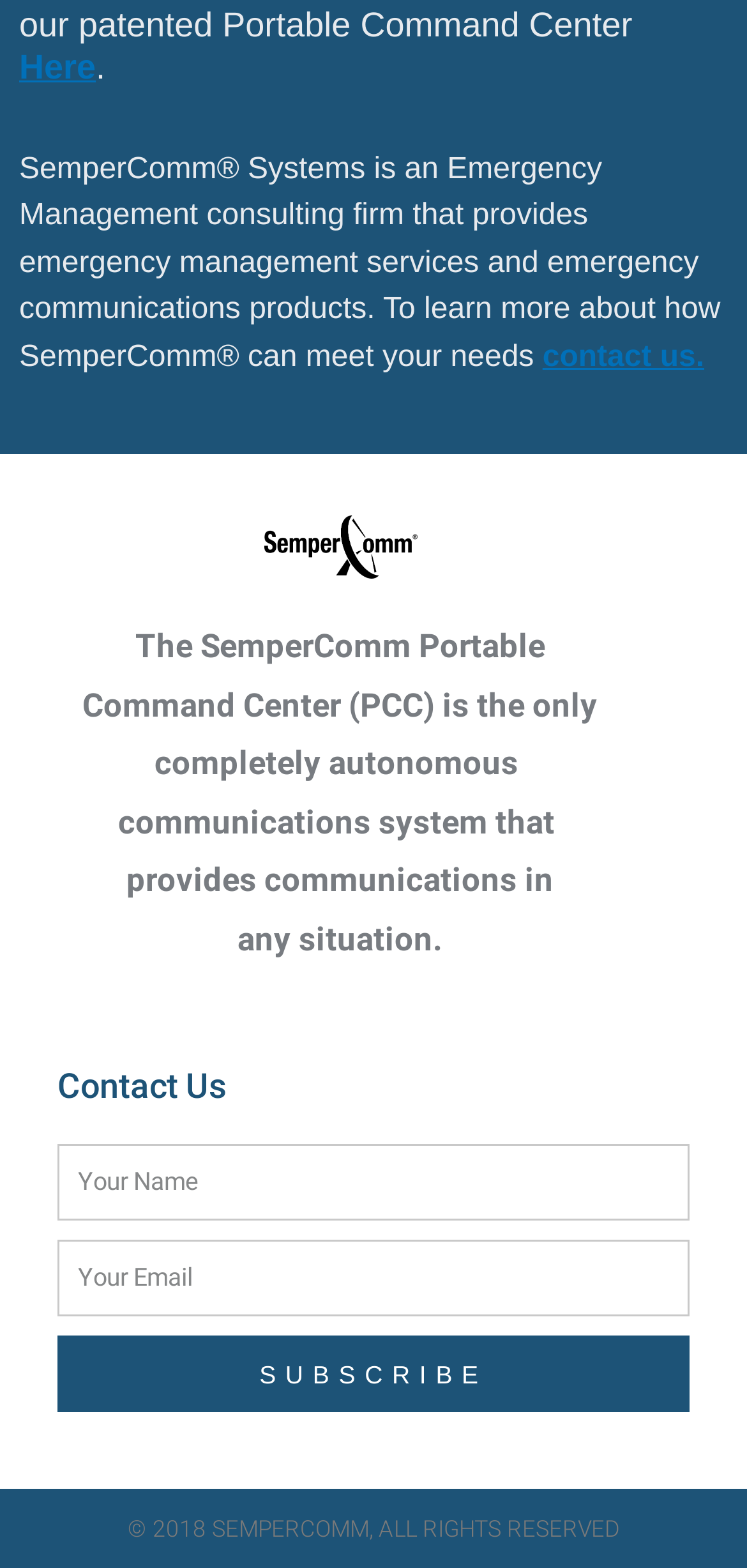Answer the following inquiry with a single word or phrase:
What is the name of the company?

SemperComm